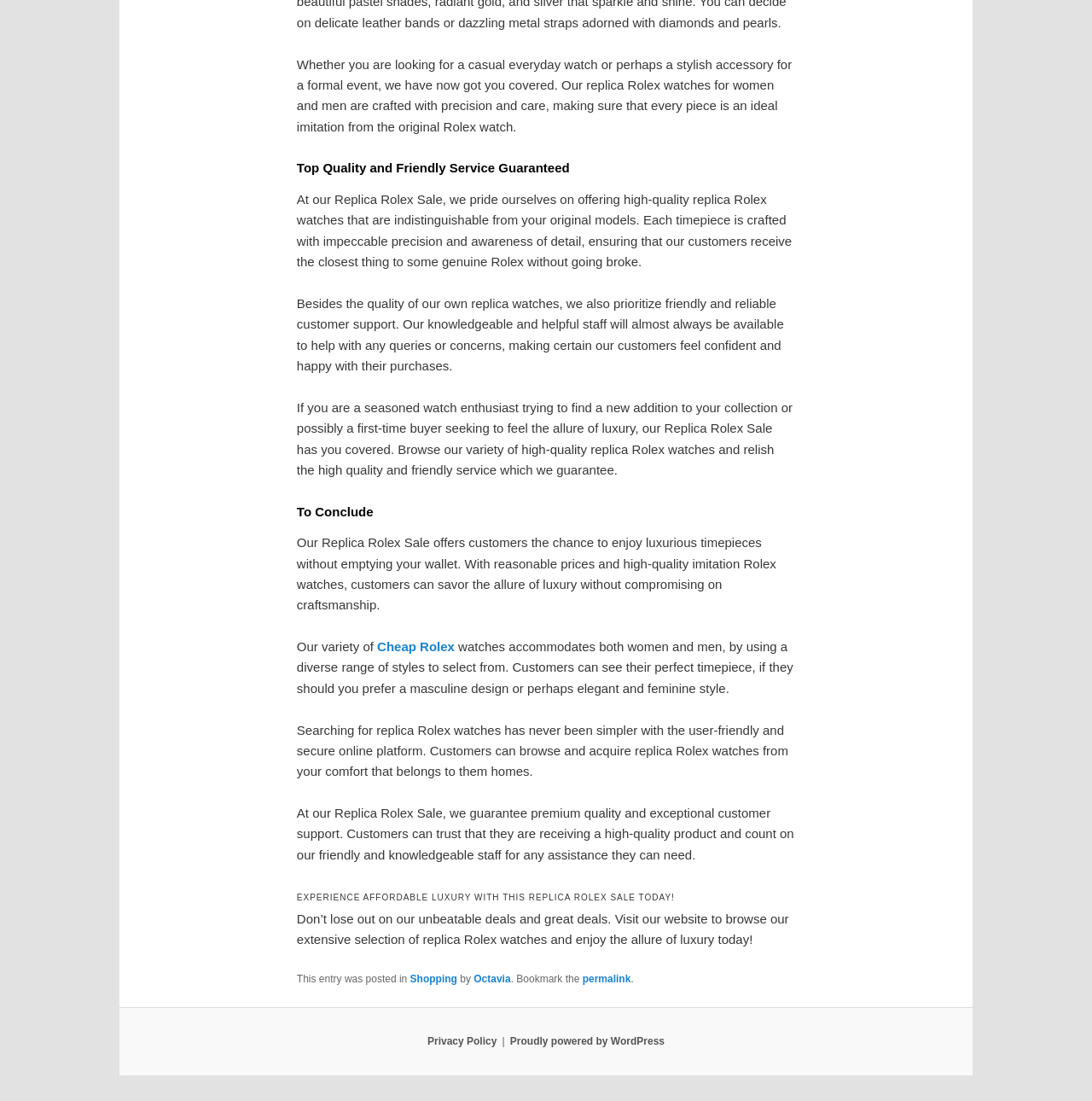What kind of customer support does the website offer?
Using the image as a reference, give an elaborate response to the question.

According to the text, the website prioritizes friendly and reliable customer support. It states that 'our knowledgeable and helpful staff will always be available to help with any queries or concerns', indicating that customers can expect a high level of support when purchasing from the website.